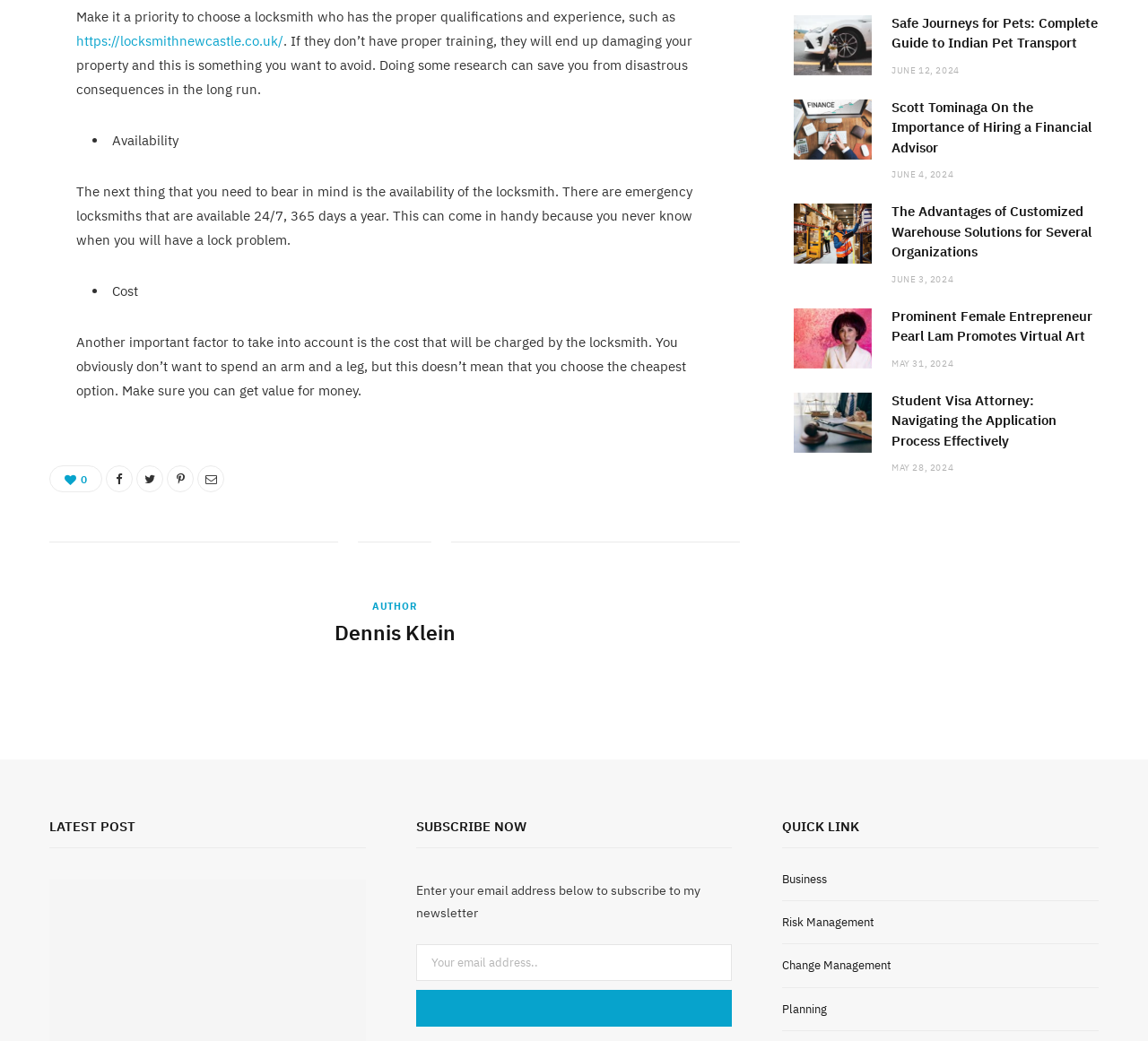Determine the coordinates of the bounding box that should be clicked to complete the instruction: "Check the latest post". The coordinates should be represented by four float numbers between 0 and 1: [left, top, right, bottom].

[0.043, 0.786, 0.318, 0.815]